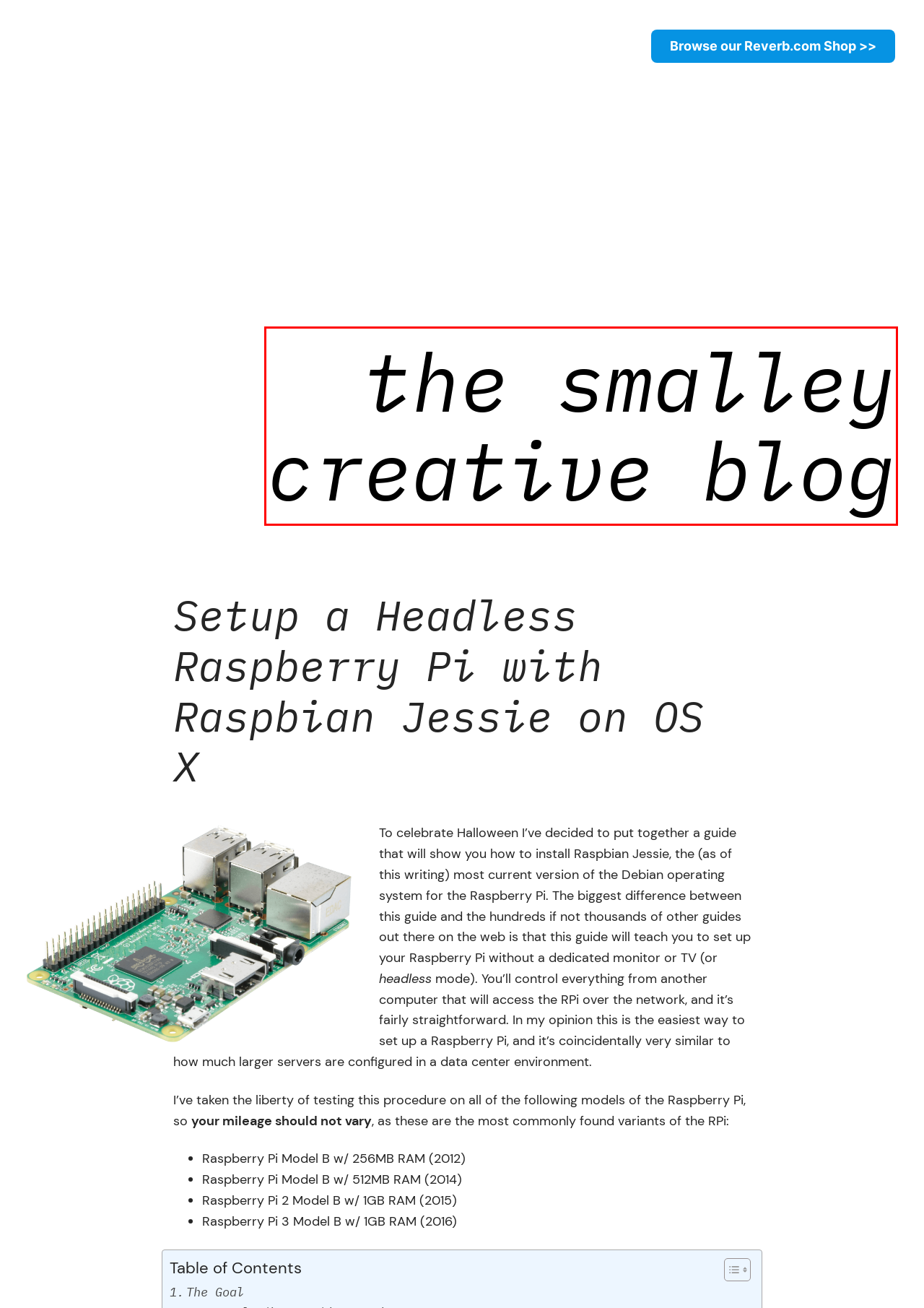You have a screenshot of a webpage where a red bounding box highlights a specific UI element. Identify the description that best matches the resulting webpage after the highlighted element is clicked. The choices are:
A. The Smalley Creative Blog -
B. setup - The Smalley Creative Blog
C. RPi - The Smalley Creative Blog
D. 2 - The Smalley Creative Blog
E. model - The Smalley Creative Blog
F. raspbian - The Smalley Creative Blog
G. guide - The Smalley Creative Blog
H. linux - The Smalley Creative Blog

A